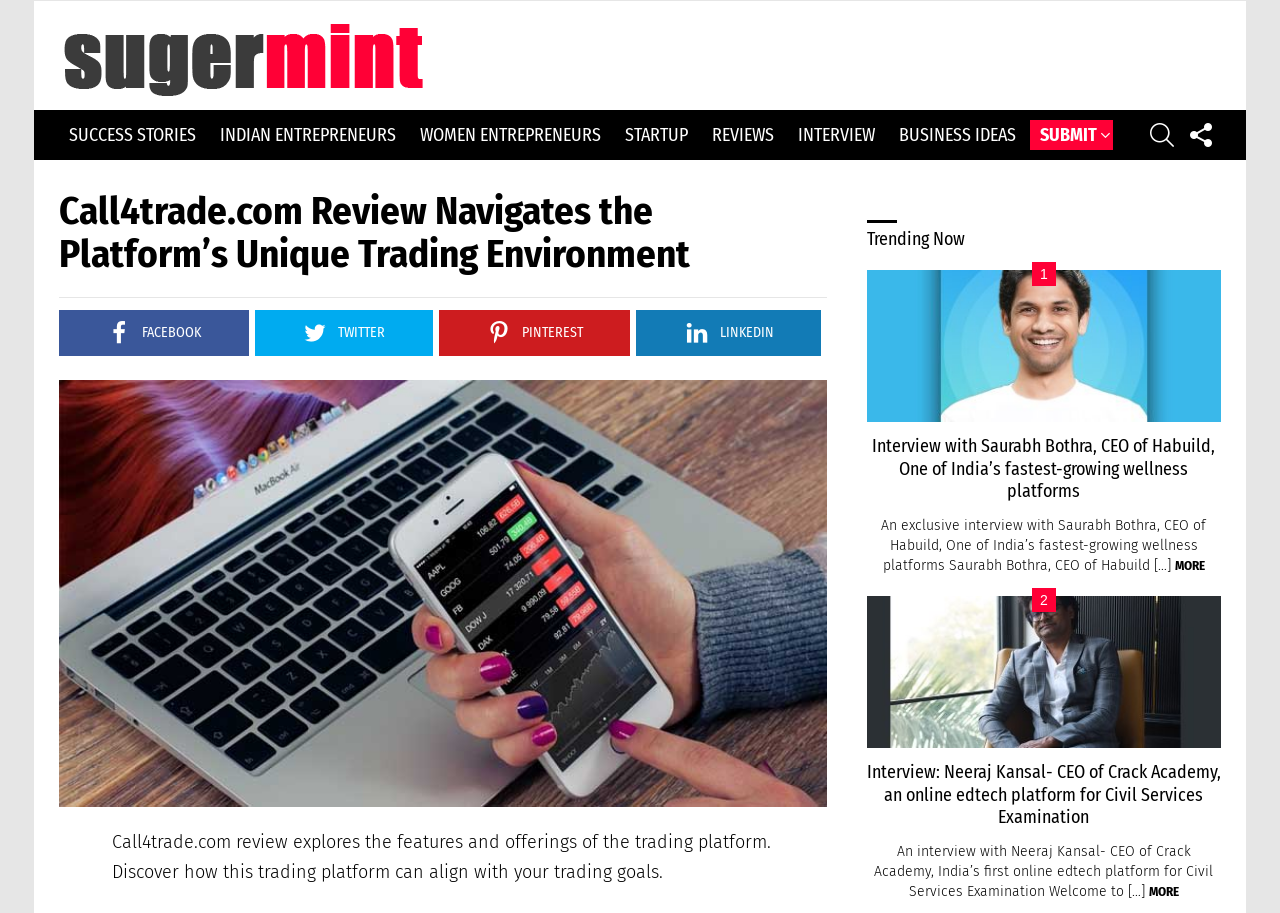Locate the bounding box coordinates of the area you need to click to fulfill this instruction: 'Read the interview with Saurabh Bothra'. The coordinates must be in the form of four float numbers ranging from 0 to 1: [left, top, right, bottom].

[0.677, 0.477, 0.954, 0.551]